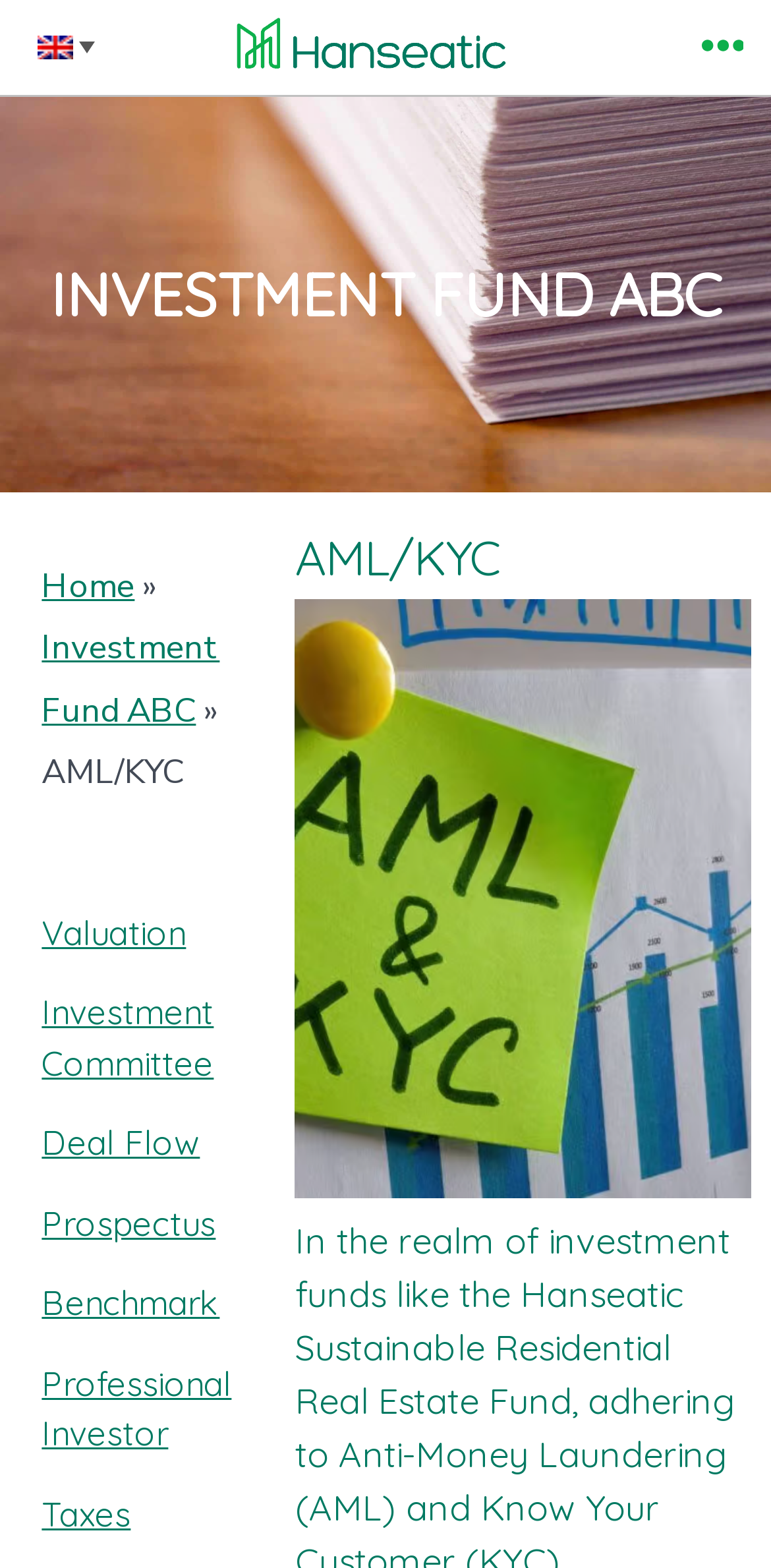Please locate the bounding box coordinates for the element that should be clicked to achieve the following instruction: "Click on the 'Investment Fund ABC' link". Ensure the coordinates are given as four float numbers between 0 and 1, i.e., [left, top, right, bottom].

[0.054, 0.399, 0.285, 0.468]